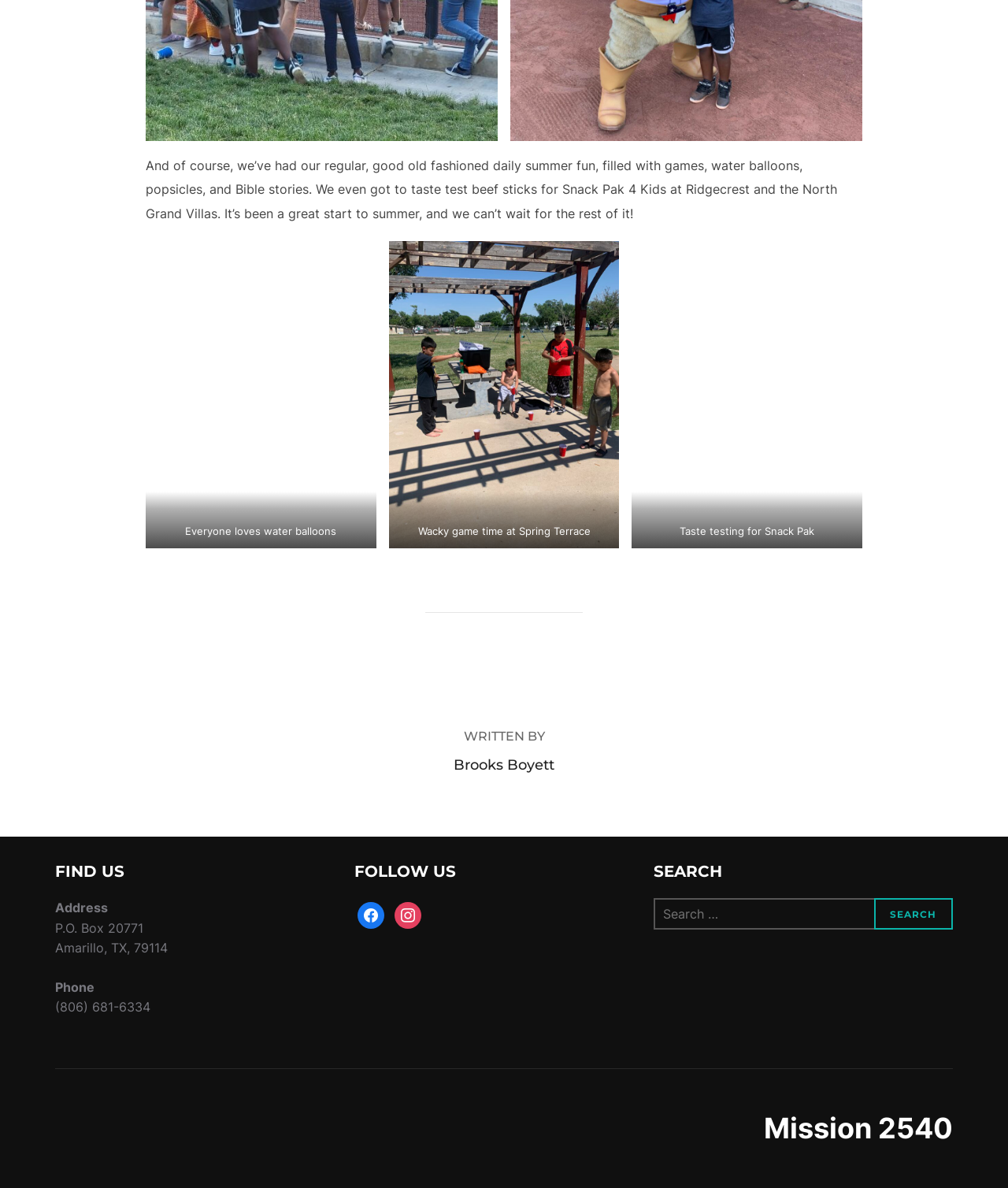Determine the bounding box coordinates of the clickable area required to perform the following instruction: "View the mission". The coordinates should be represented as four float numbers between 0 and 1: [left, top, right, bottom].

[0.055, 0.933, 0.945, 0.967]